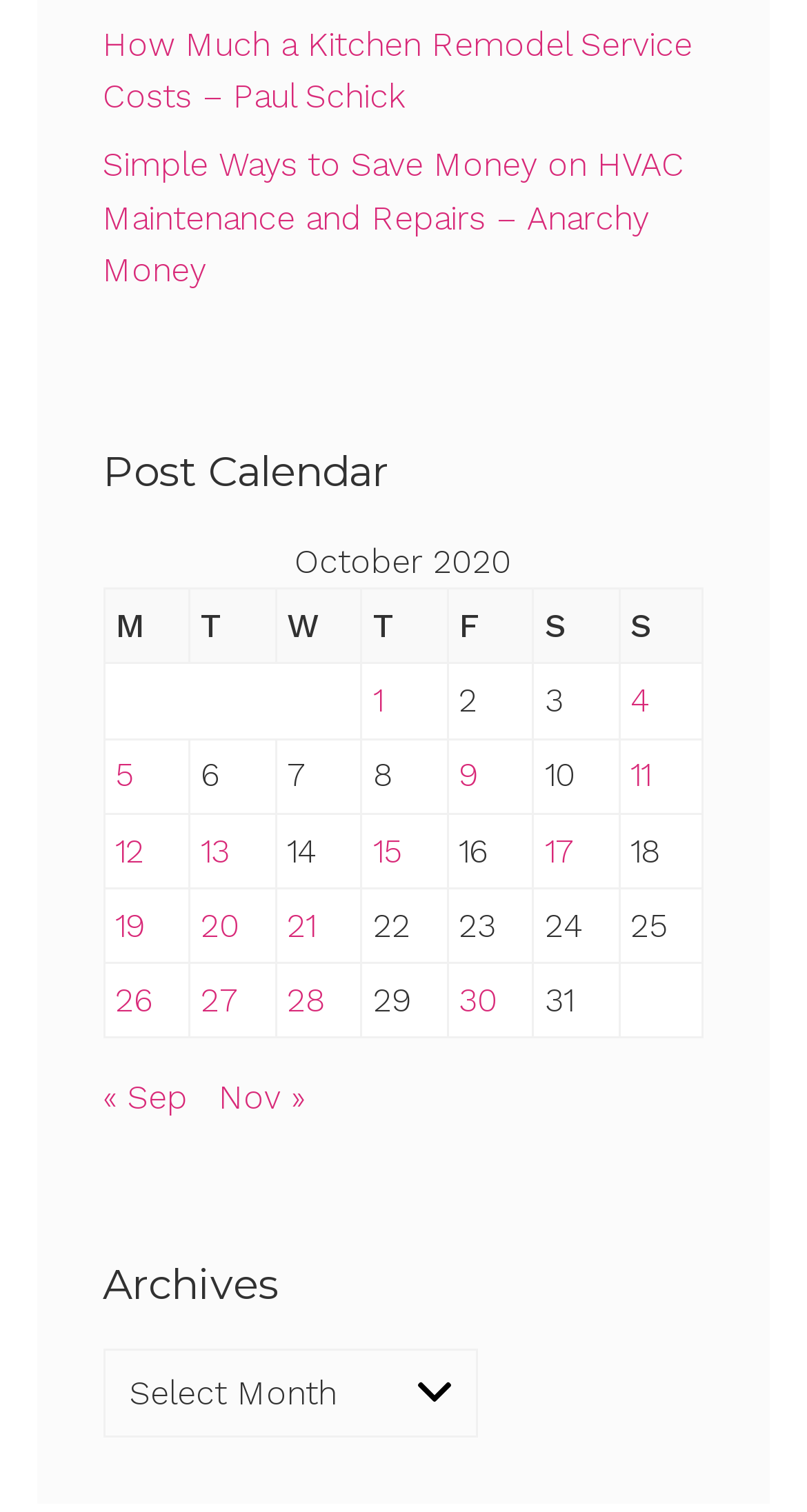What is the month displayed in the calendar?
Refer to the screenshot and deliver a thorough answer to the question presented.

I determined the answer by looking at the table with the caption 'October 2020' and the links 'Posts published on October 1, 2020', 'Posts published on October 4, 2020', etc. which indicate that the calendar is showing the month of October 2020.